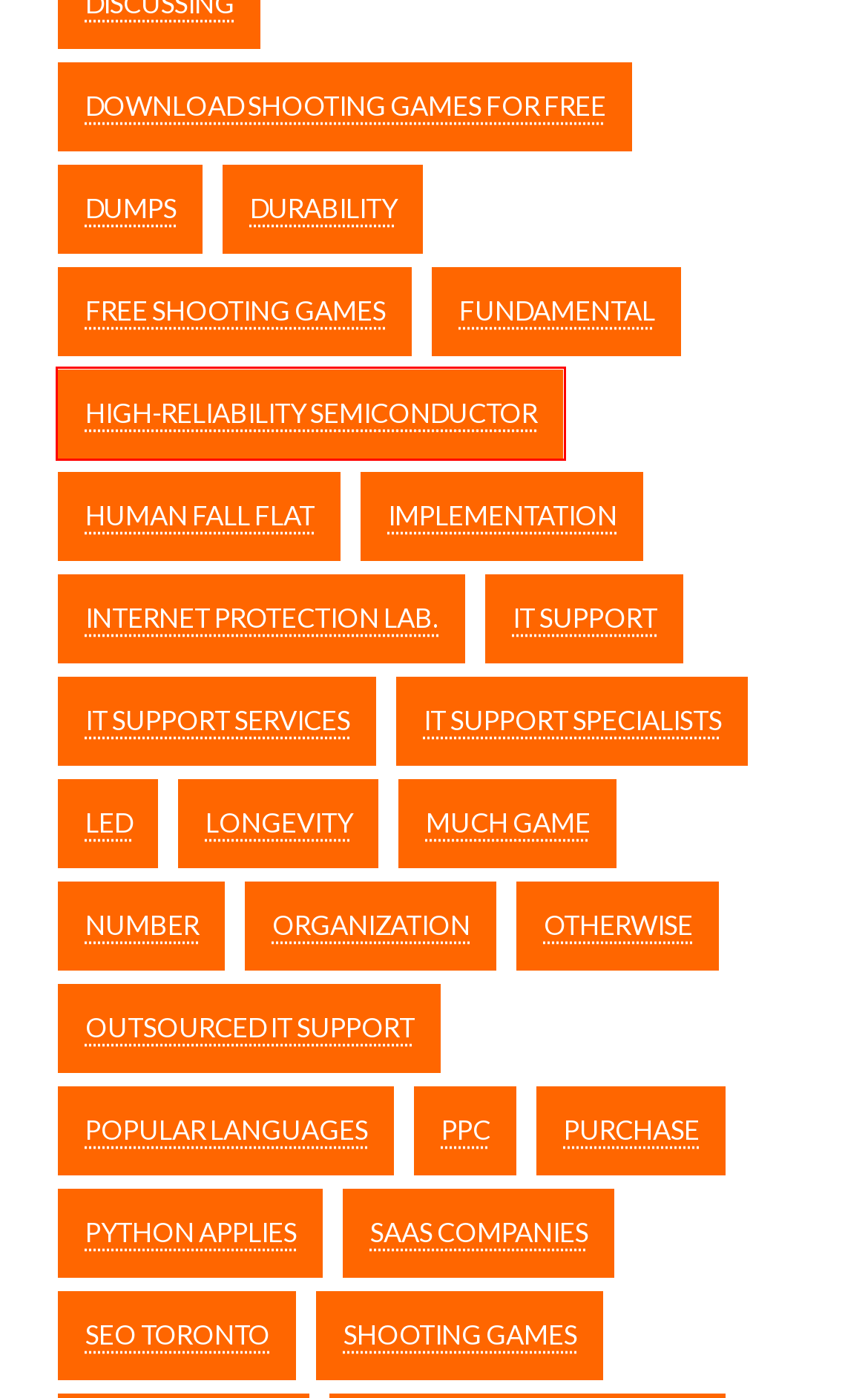You have a screenshot of a webpage with an element surrounded by a red bounding box. Choose the webpage description that best describes the new page after clicking the element inside the red bounding box. Here are the candidates:
A. High-reliability semiconductor Archives - Tech Edge Weekly
B. Internet protection lab. Archives - Tech Edge Weekly
C. longevity Archives - Tech Edge Weekly
D. IT support specialists Archives - Tech Edge Weekly
E. durability Archives - Tech Edge Weekly
F. SEO Toronto Archives - Tech Edge Weekly
G. Python applies Archives - Tech Edge Weekly
H. Otherwise Archives - Tech Edge Weekly

A